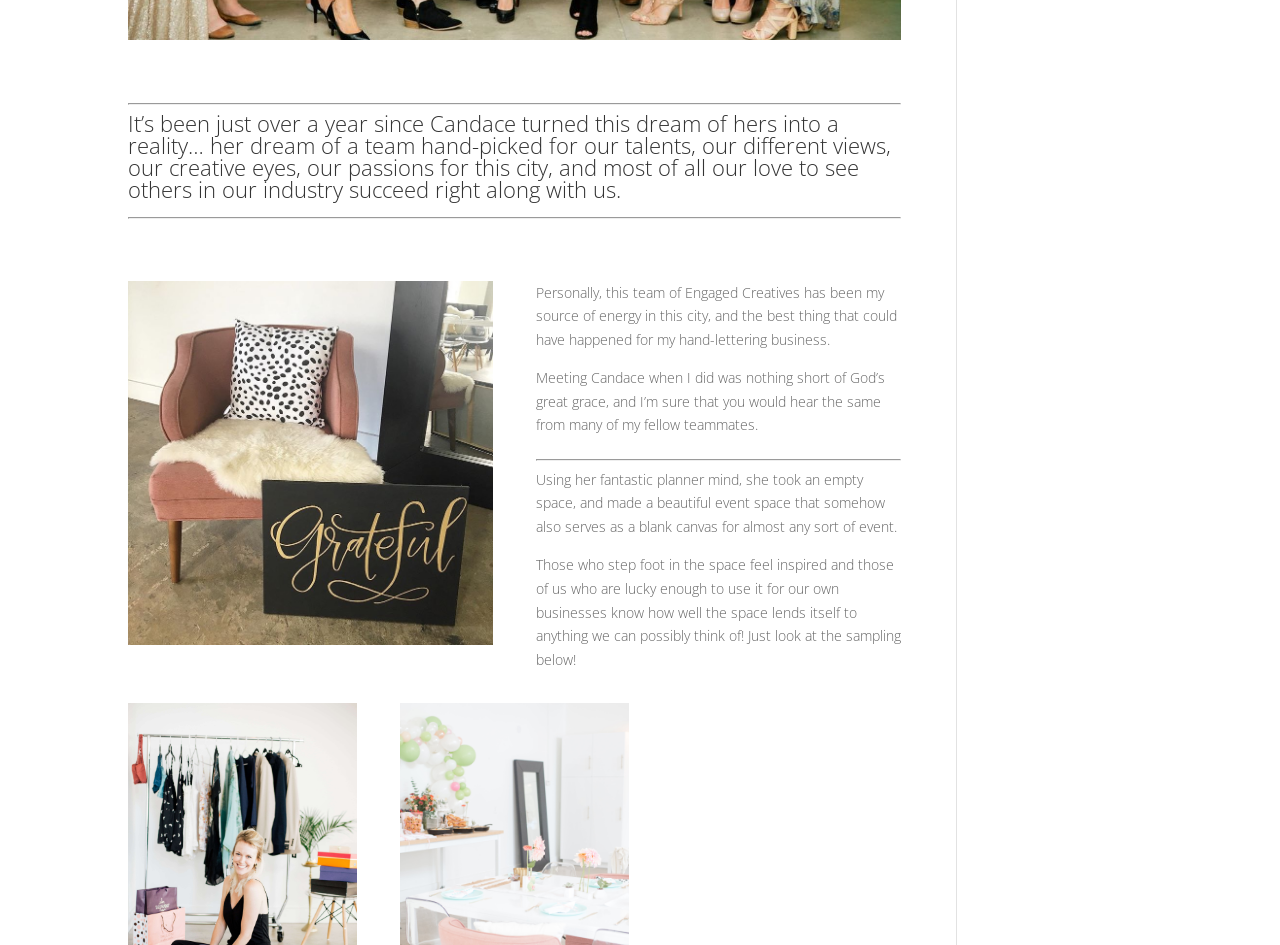Based on the element description: "alt="INSTAGRAM" title="INSTAGRAM"", identify the bounding box coordinates for this UI element. The coordinates must be four float numbers between 0 and 1, listed as [left, top, right, bottom].

[0.451, 0.06, 0.474, 0.092]